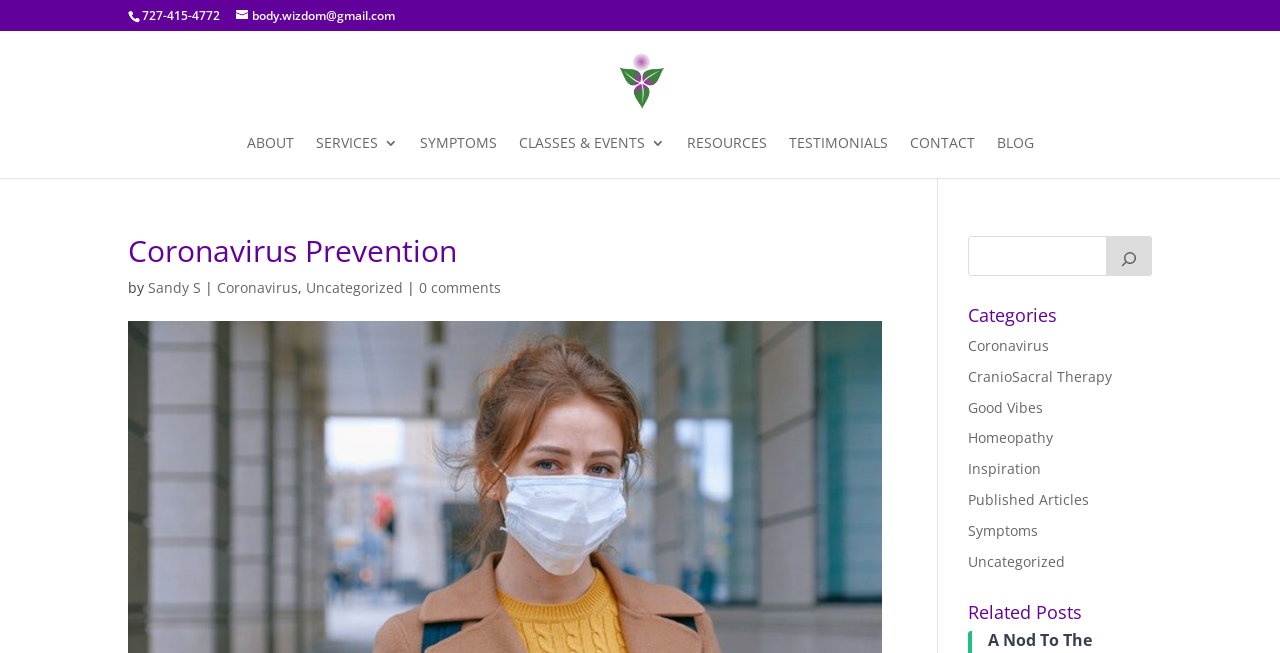Describe all the key features and sections of the webpage thoroughly.

This webpage is about Coronavirus prevention and provides resources and information on how to stay healthy during the pandemic. At the top left, there is a phone number "727-415-4772" and an email address "body.wizdom@gmail.com" for contact purposes. Next to them is a link to the website's main page, "Body Wisdom CranioSacral Therapy", accompanied by a small image of the same name.

Below these elements, there is a navigation menu with links to various sections of the website, including "ABOUT", "SERVICES 3", "SYMPTOMS", "CLASSES & EVENTS 3", "RESOURCES", "TESTIMONIALS", "CONTACT", and "BLOG". These links are aligned horizontally and take up a significant portion of the top section of the webpage.

The main content of the webpage starts with a heading "Coronavirus Prevention" followed by a subheading "by Sandy S" and a series of links to related categories, including "Coronavirus", "Uncategorized", and "0 comments". 

On the right side of the webpage, there is a search bar with a search button and a magnifying glass icon. Below the search bar, there are links to various categories, including "Coronavirus", "CranioSacral Therapy", "Good Vibes", and others. These links are stacked vertically and take up a significant portion of the right side of the webpage.

Finally, at the bottom right, there is a heading "Related Posts" which suggests that there may be additional content related to the main topic of Coronavirus prevention.